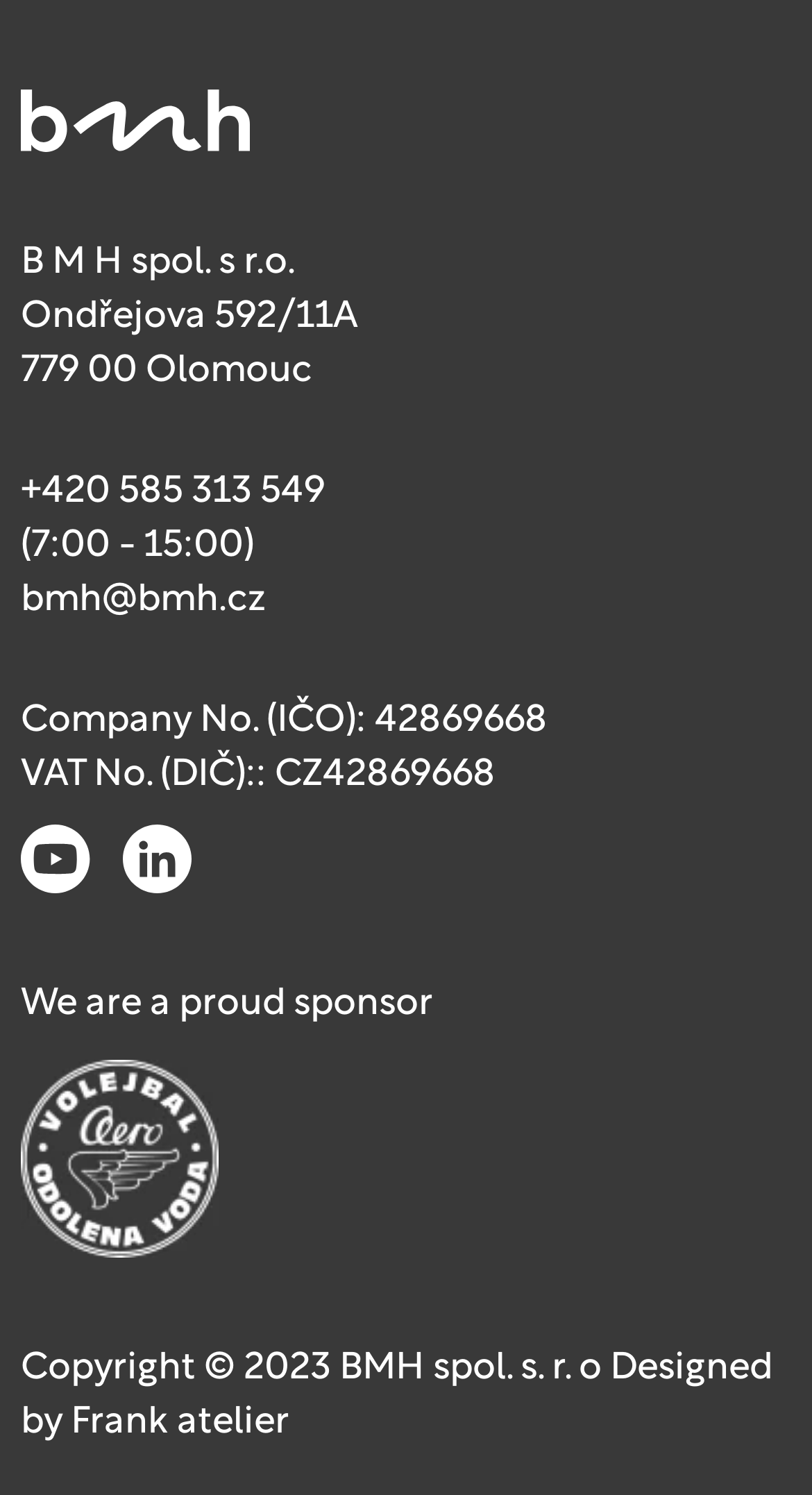Identify the bounding box coordinates for the UI element described as: "+420 585 313 549". The coordinates should be provided as four floats between 0 and 1: [left, top, right, bottom].

[0.026, 0.318, 0.4, 0.341]